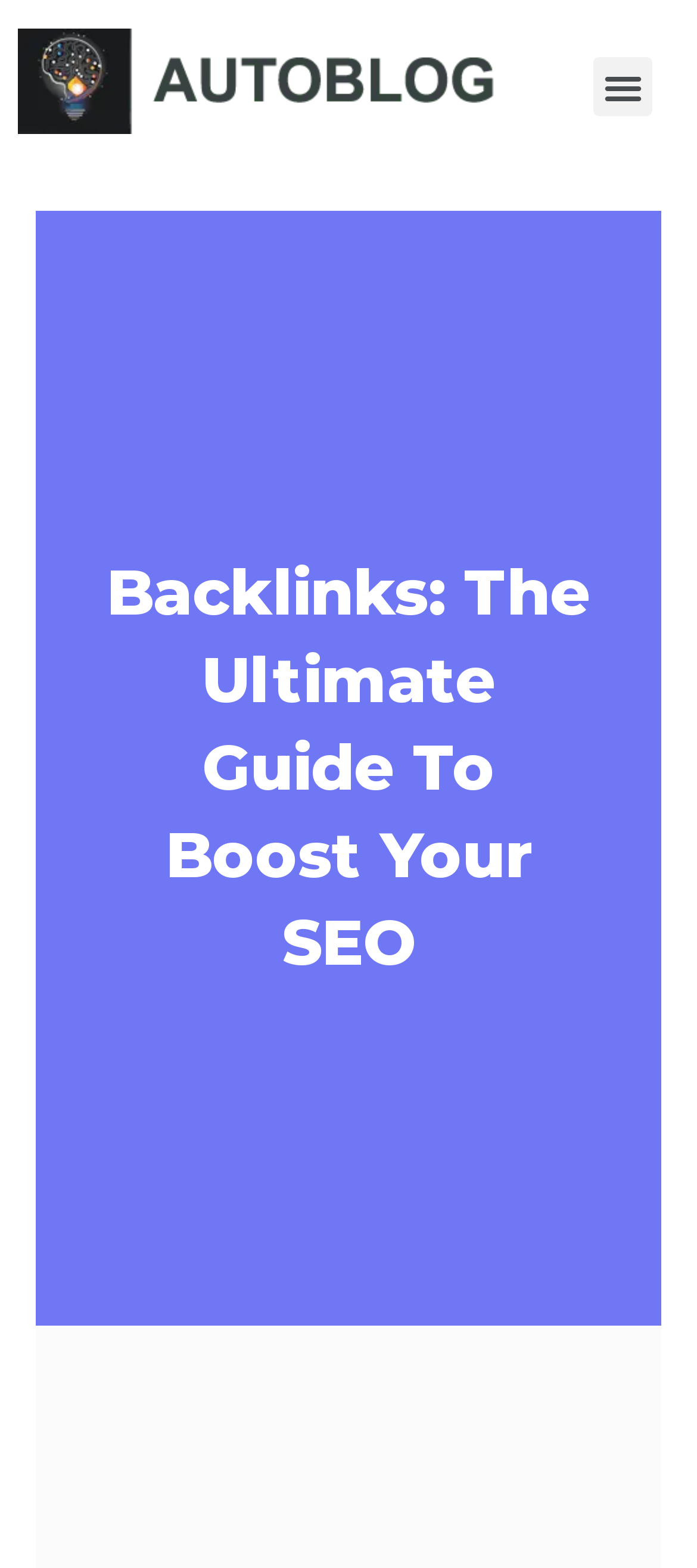Using the element description provided, determine the bounding box coordinates in the format (top-left x, top-left y, bottom-right x, bottom-right y). Ensure that all values are floating point numbers between 0 and 1. Element description: Menu

[0.851, 0.037, 0.936, 0.075]